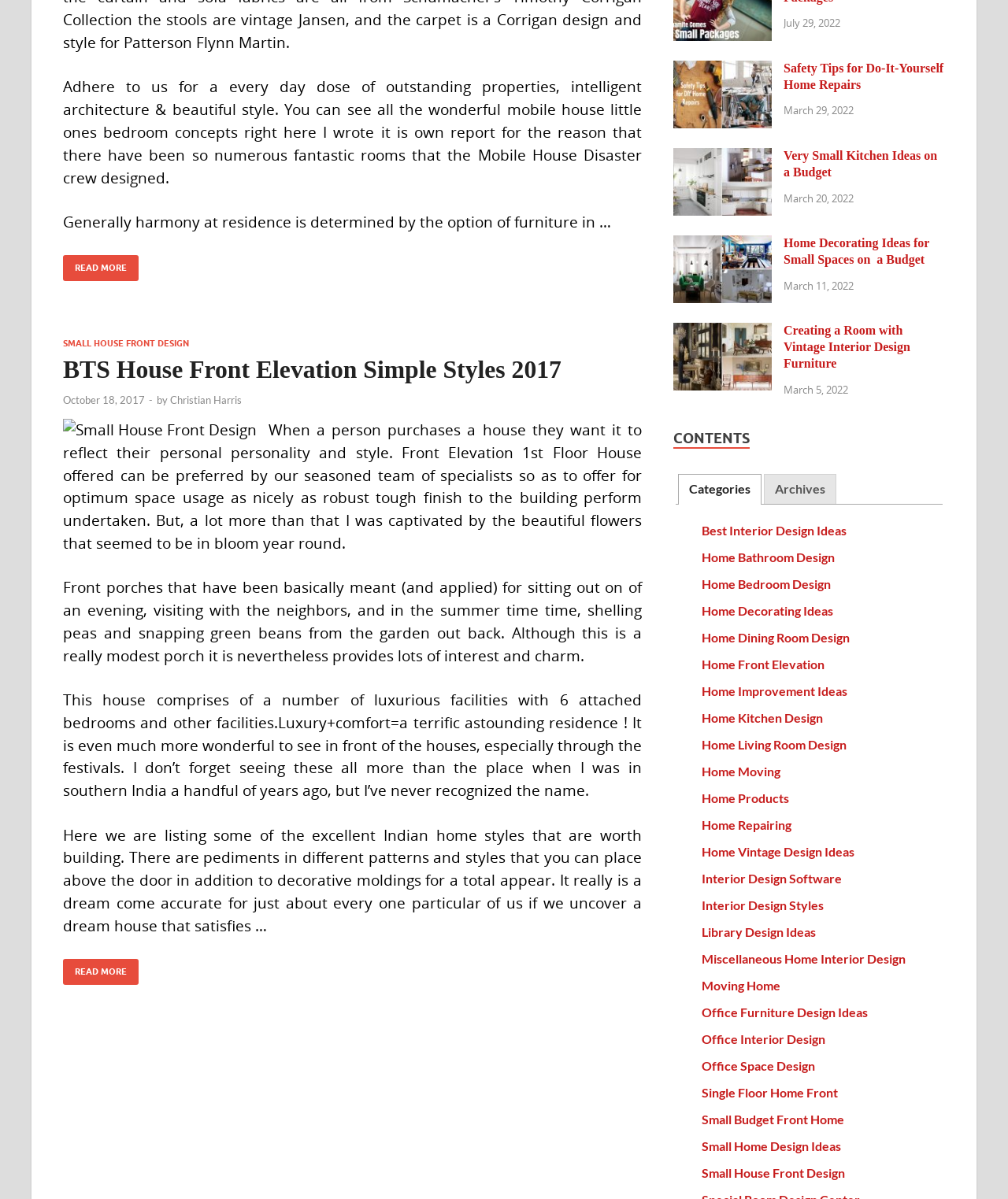Please give a concise answer to this question using a single word or phrase: 
What is the title of the first article on this webpage?

BTS House Front Elevation Simple Styles 2017